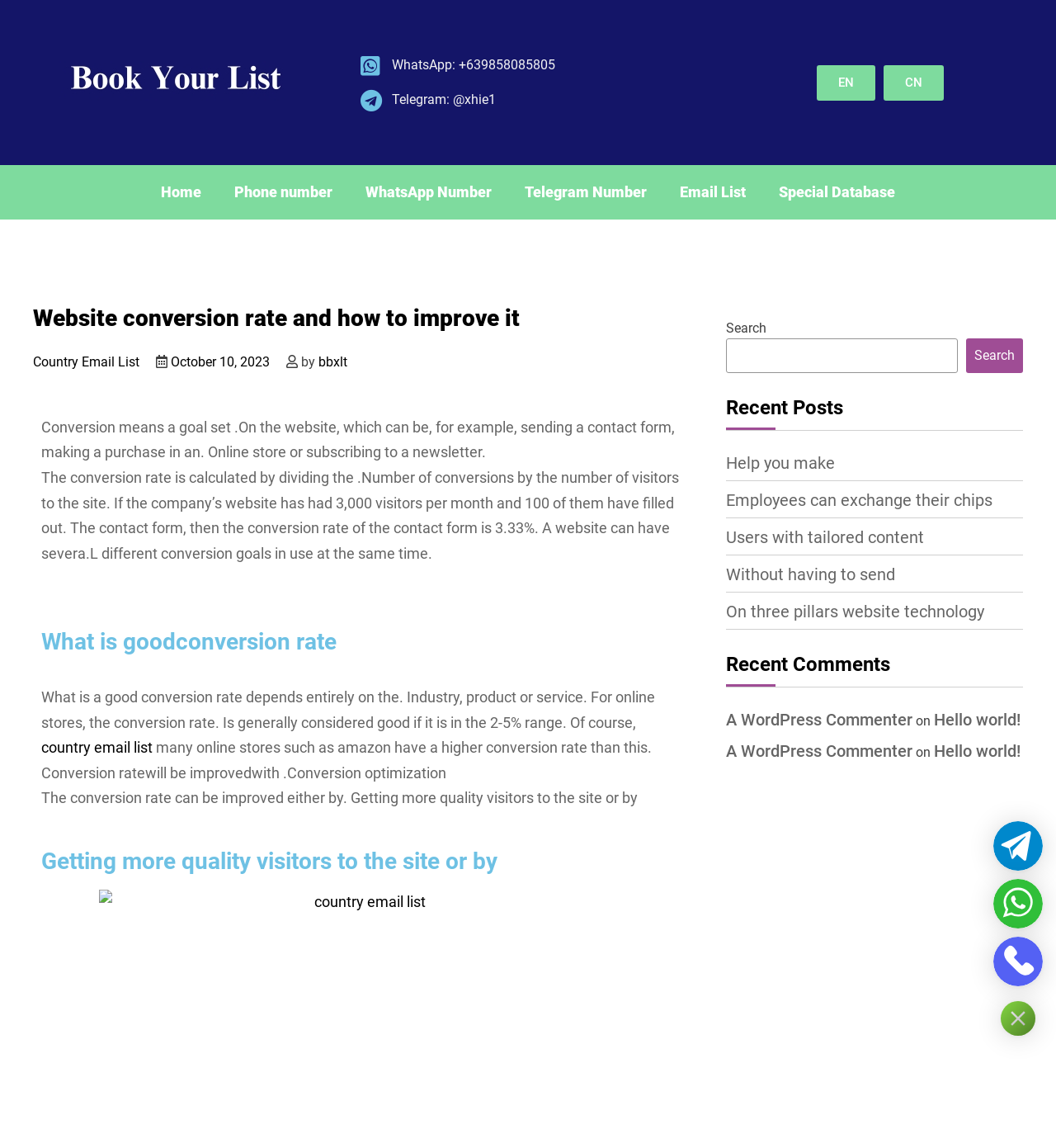Given the description of the UI element: "Country Email List", predict the bounding box coordinates in the form of [left, top, right, bottom], with each value being a float between 0 and 1.

[0.031, 0.308, 0.132, 0.322]